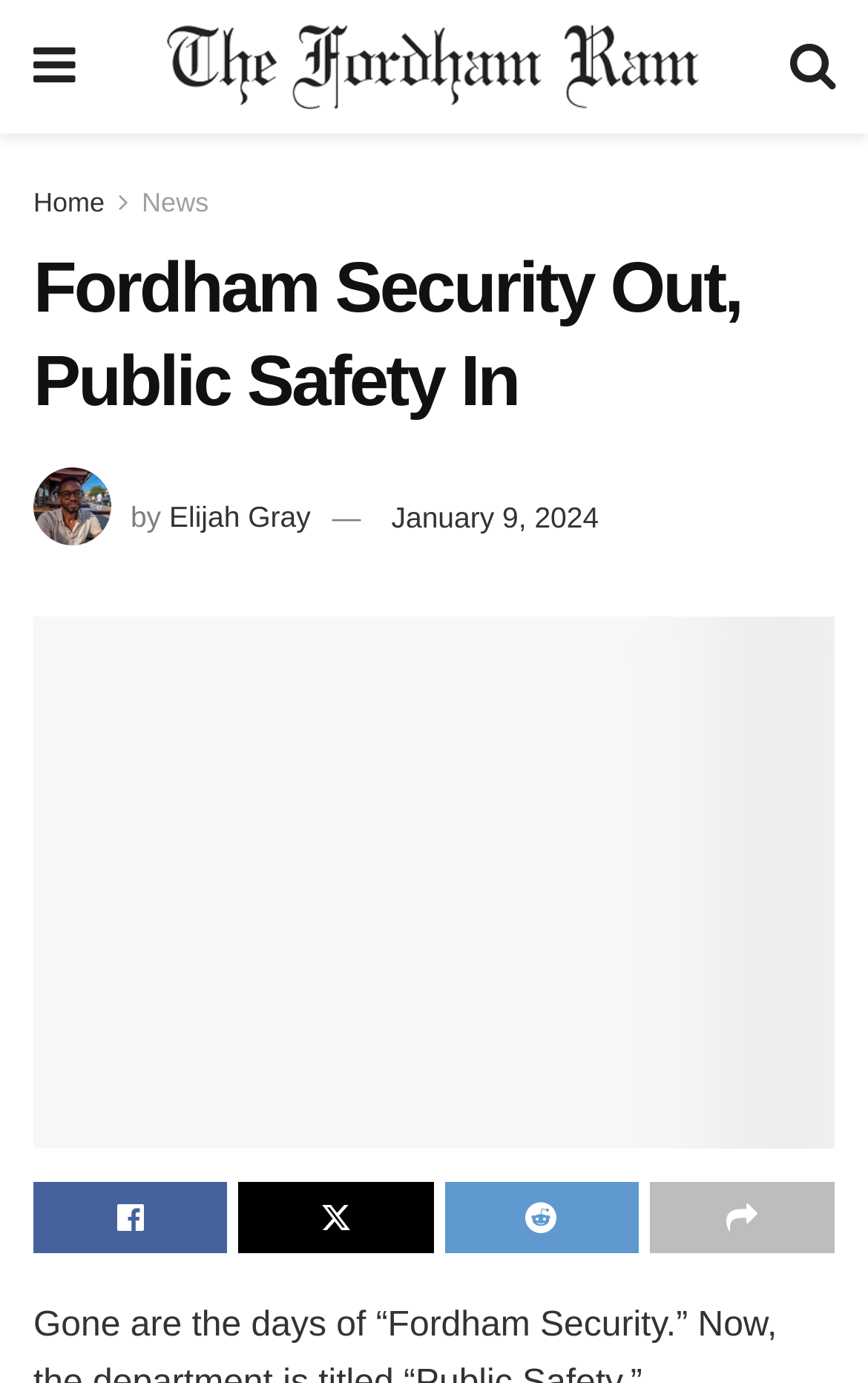What is the name of the publication?
With the help of the image, please provide a detailed response to the question.

I determined the answer by looking at the link element with the text 'The Fordham Ram' and an image with the same name, which suggests that it is the name of the publication.